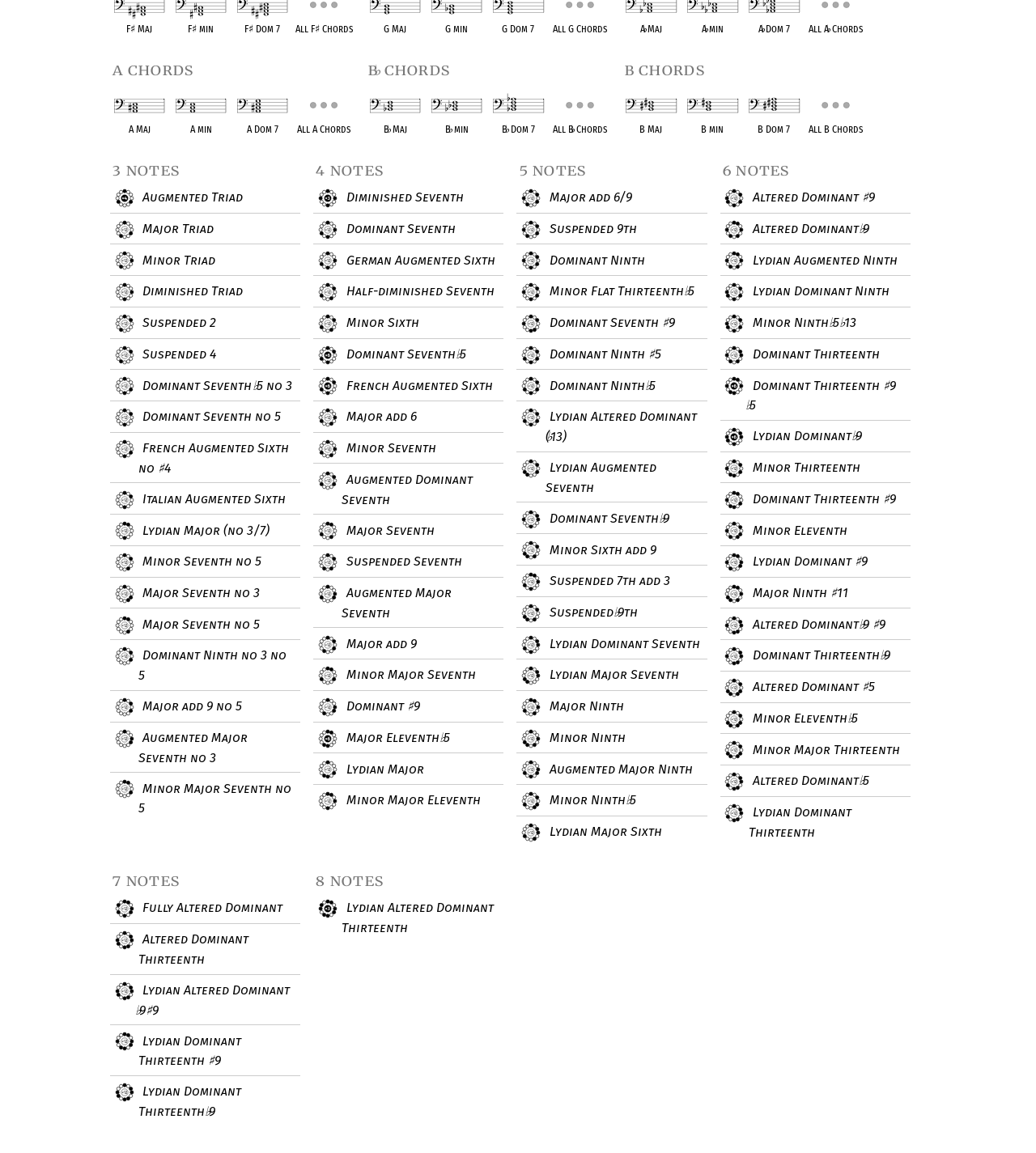Provide the bounding box coordinates in the format (top-left x, top-left y, bottom-right x, bottom-right y). All values are floating point numbers between 0 and 1. Determine the bounding box coordinate of the UI element described as: Dominant ♯9

[0.33, 0.604, 0.48, 0.622]